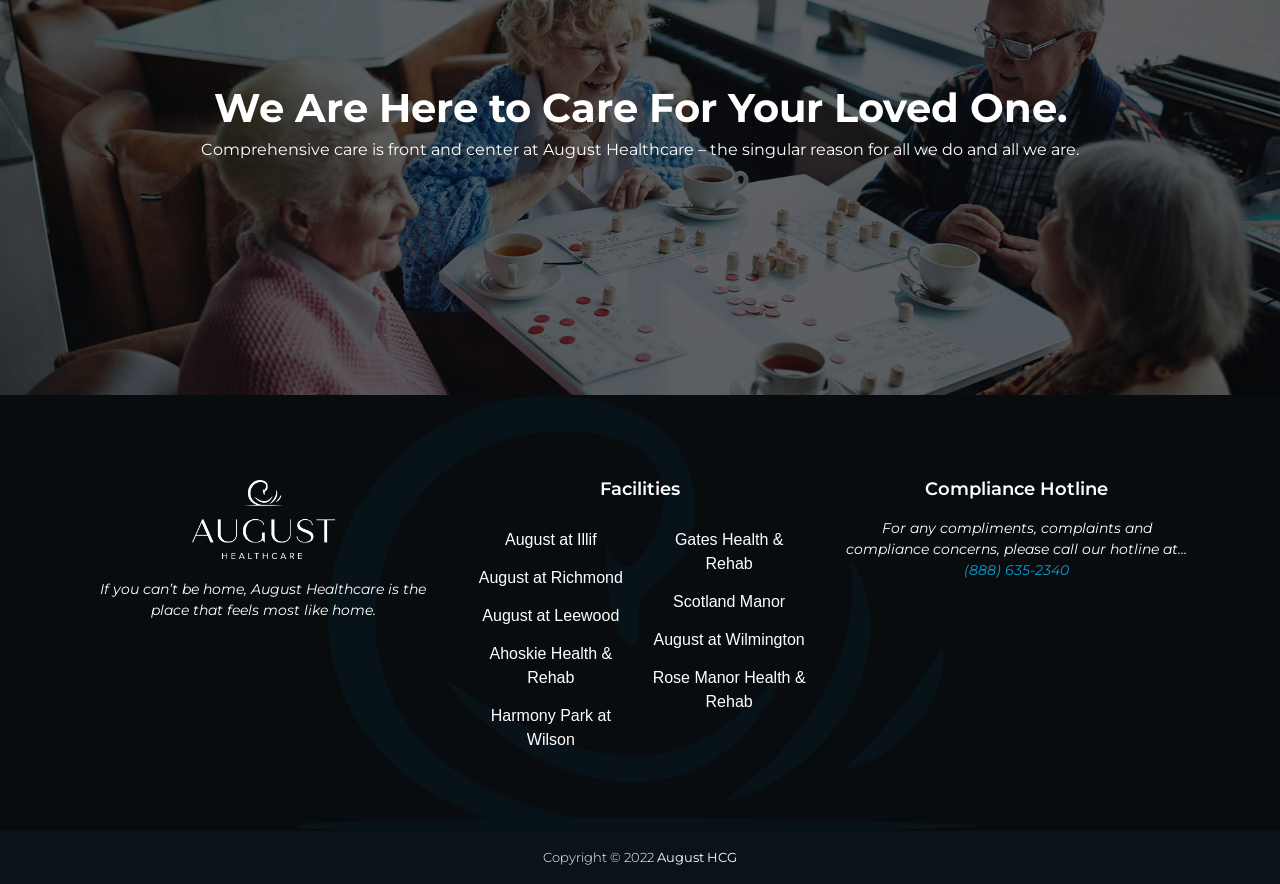Identify the bounding box coordinates of the clickable region necessary to fulfill the following instruction: "Get information about Ahoskie Health & Rehab". The bounding box coordinates should be four float numbers between 0 and 1, i.e., [left, top, right, bottom].

[0.368, 0.726, 0.492, 0.78]